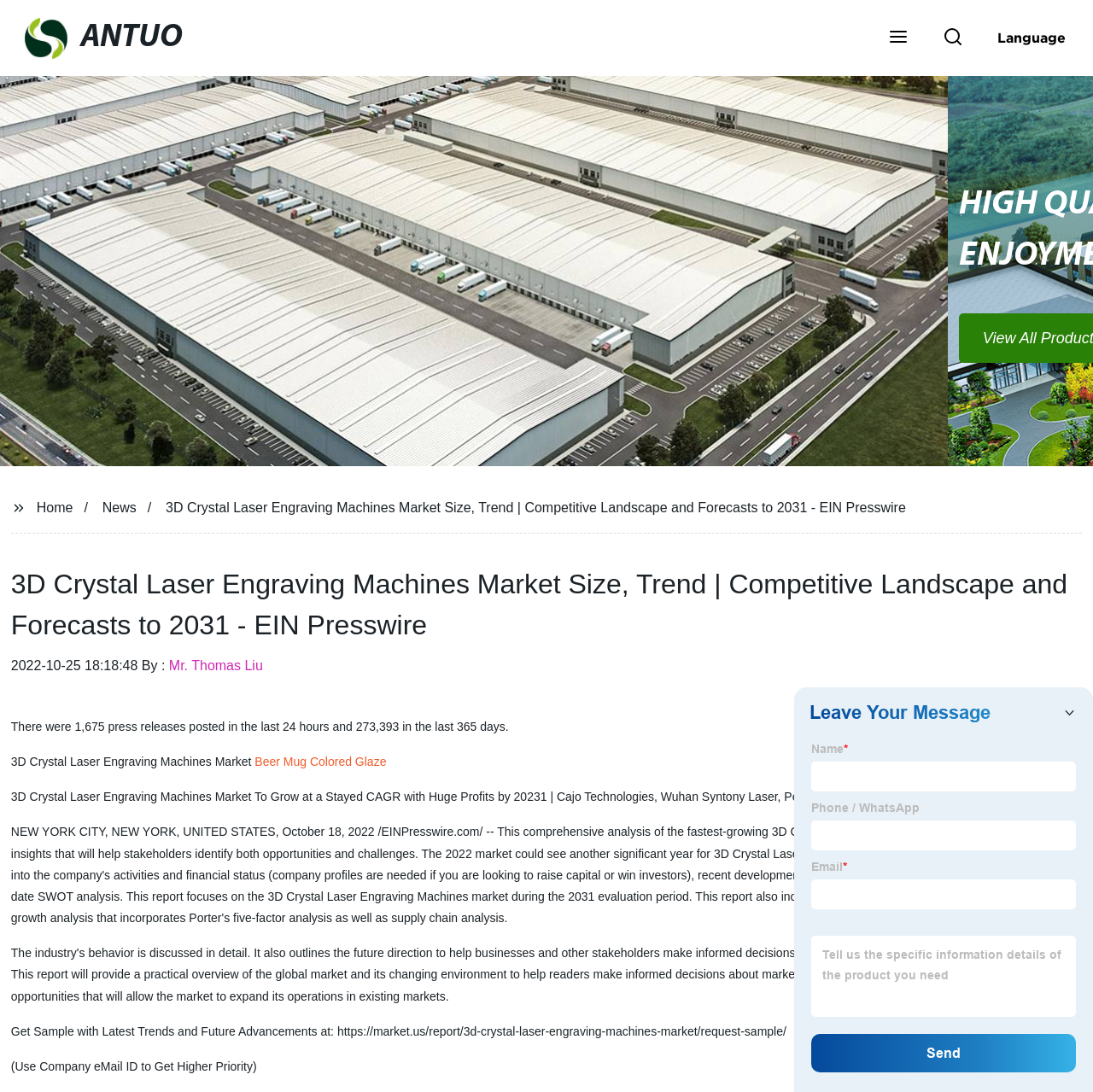Pinpoint the bounding box coordinates for the area that should be clicked to perform the following instruction: "View News page".

[0.094, 0.458, 0.125, 0.471]